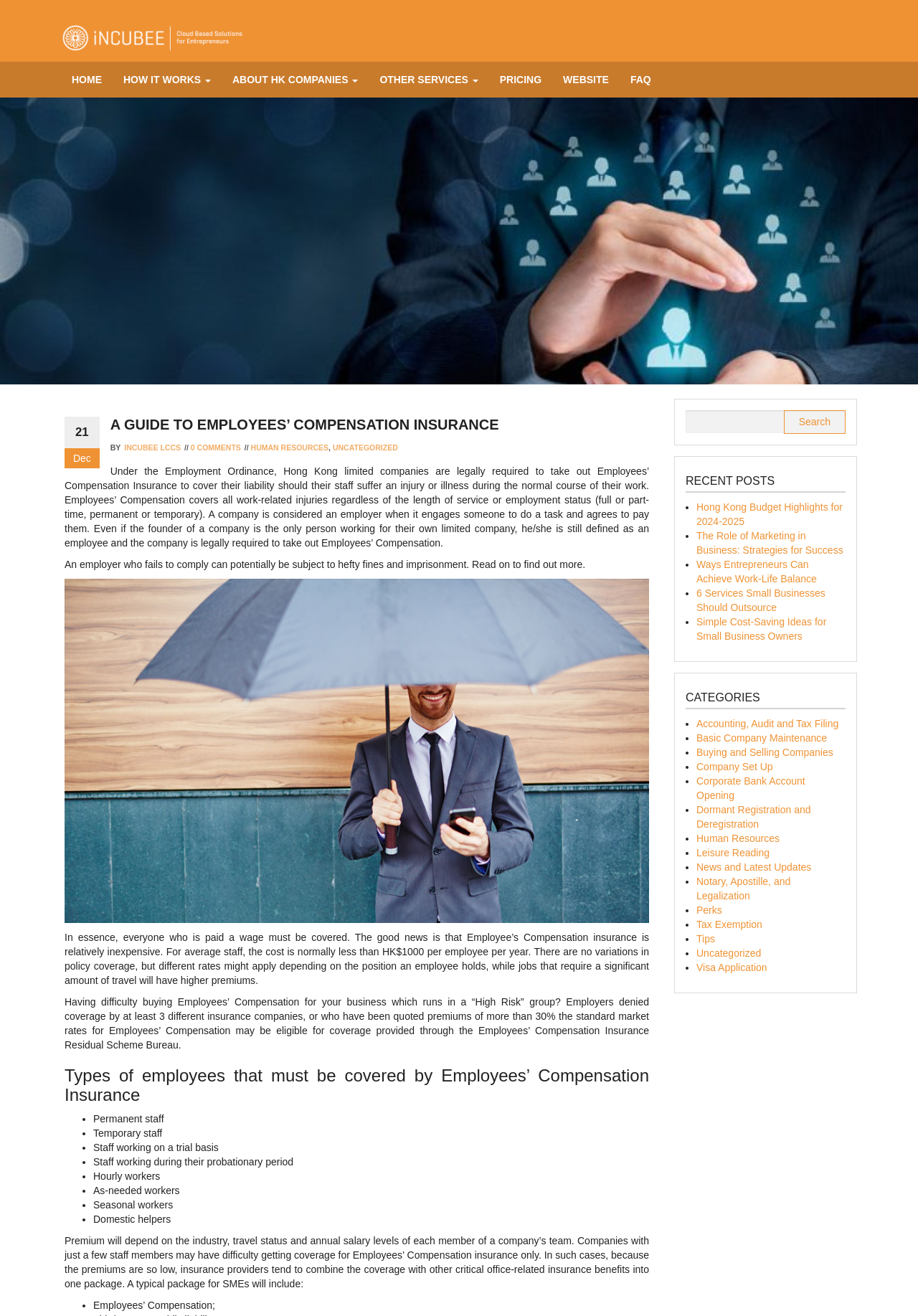Please determine the bounding box coordinates of the clickable area required to carry out the following instruction: "Purchase in Indian Rupees". The coordinates must be four float numbers between 0 and 1, represented as [left, top, right, bottom].

None